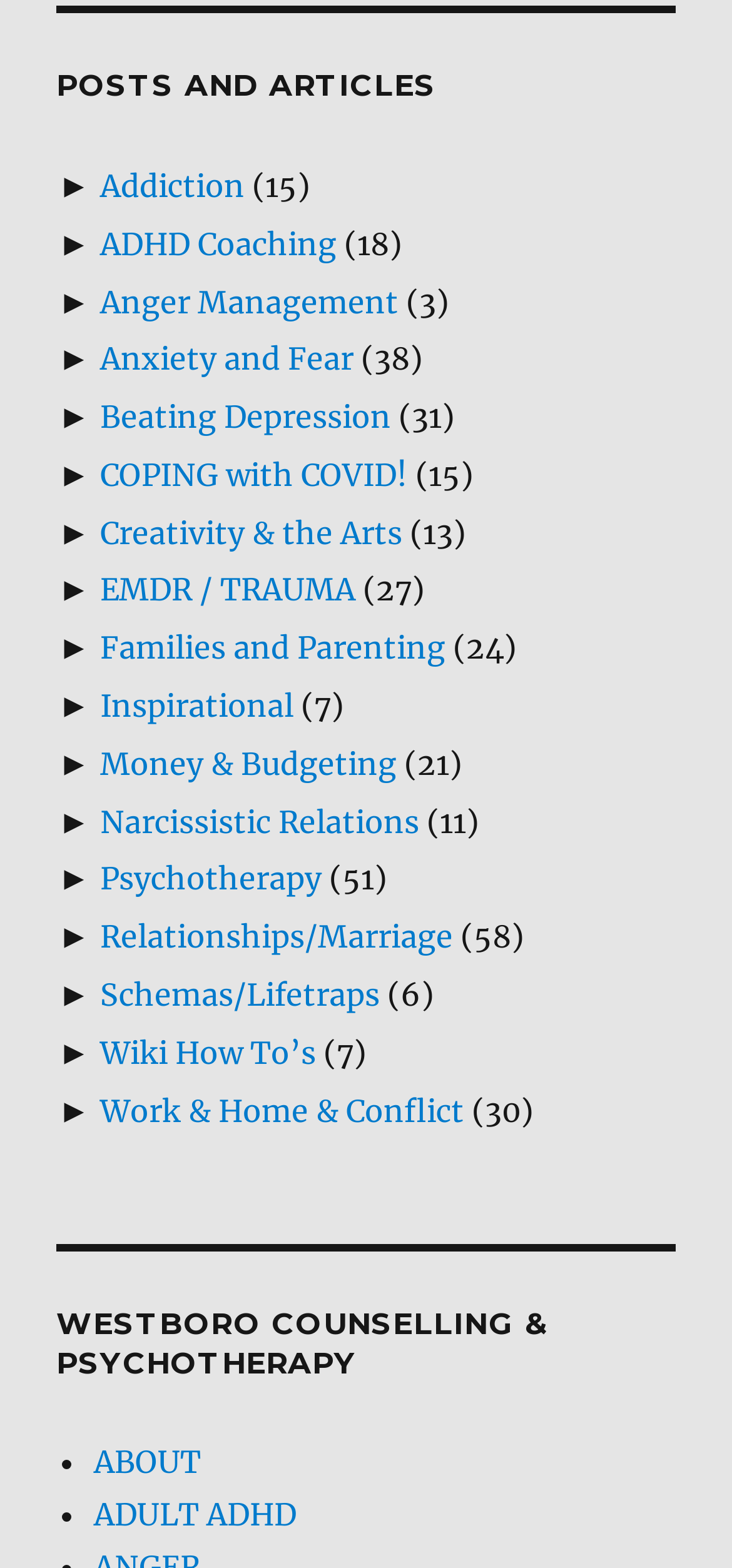Respond with a single word or short phrase to the following question: 
What is the purpose of the '►' symbols on the webpage?

To indicate dropdown menus